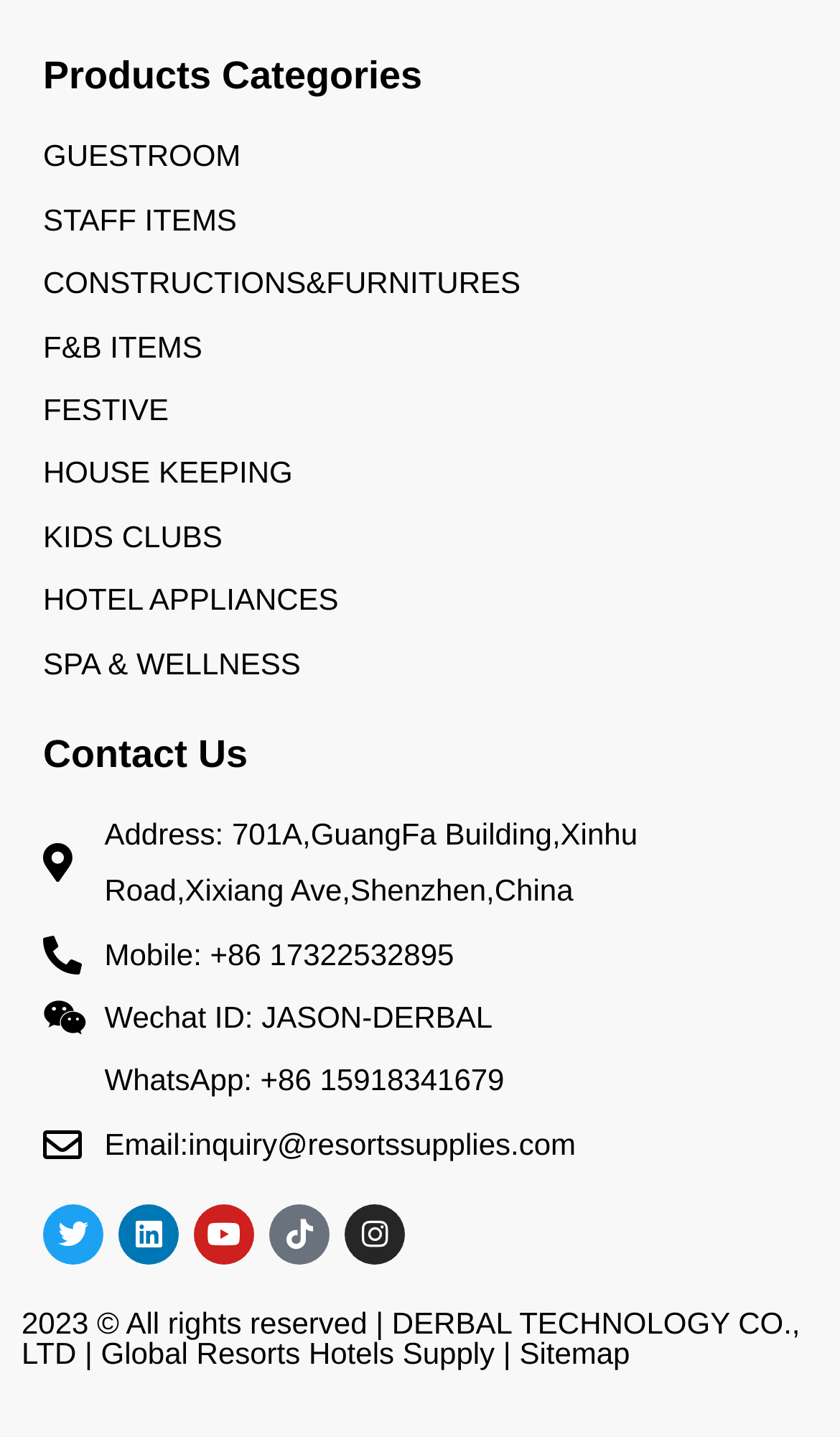What is the last product category?
Please craft a detailed and exhaustive response to the question.

The last product category is 'HOTEL APPLIANCES' which is a link located at the top of the webpage with a bounding box coordinate of [0.051, 0.397, 0.949, 0.437].